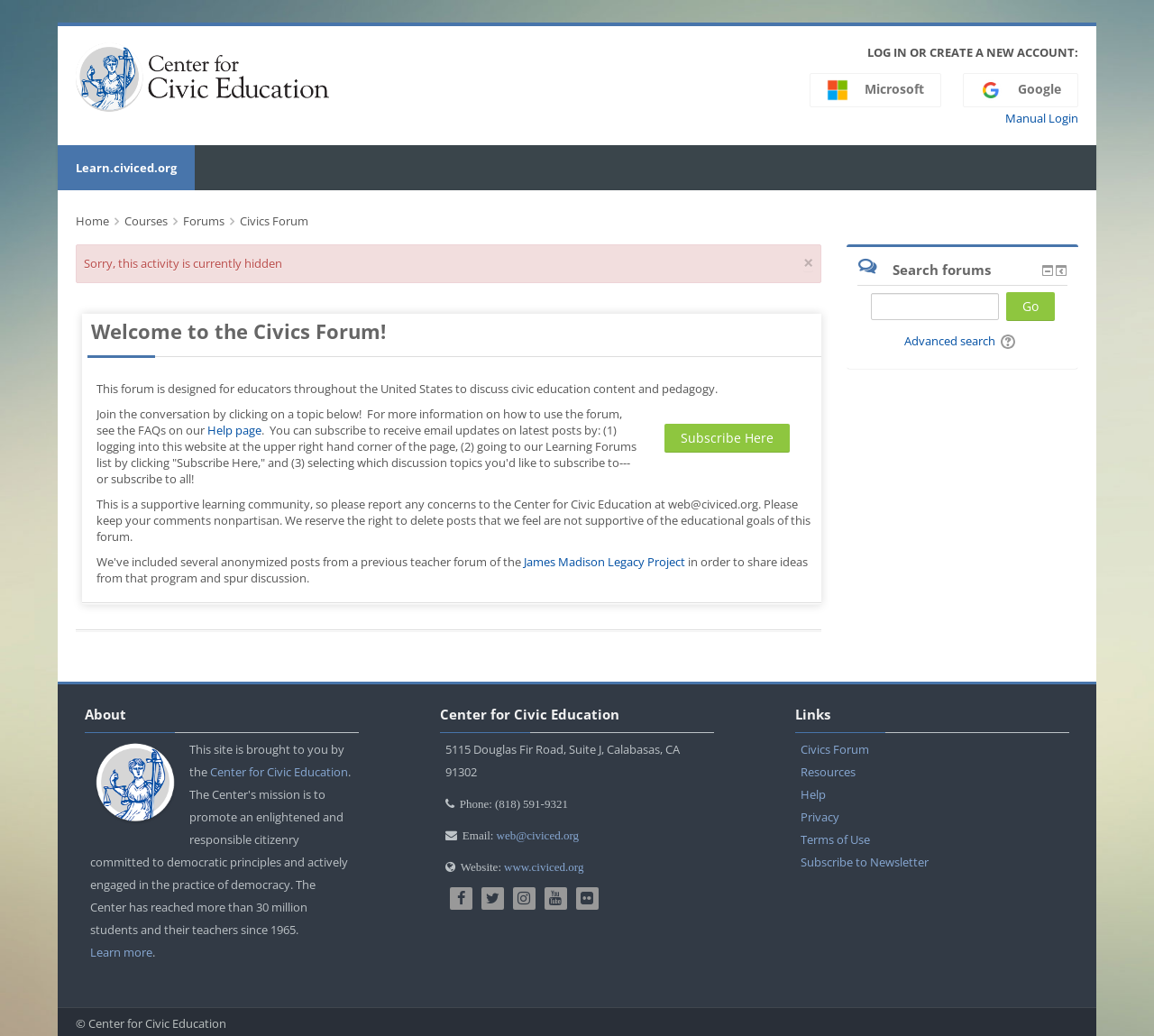Identify the bounding box coordinates for the region to click in order to carry out this instruction: "Click the 'Subscribe Here' button". Provide the coordinates using four float numbers between 0 and 1, formatted as [left, top, right, bottom].

[0.576, 0.409, 0.684, 0.437]